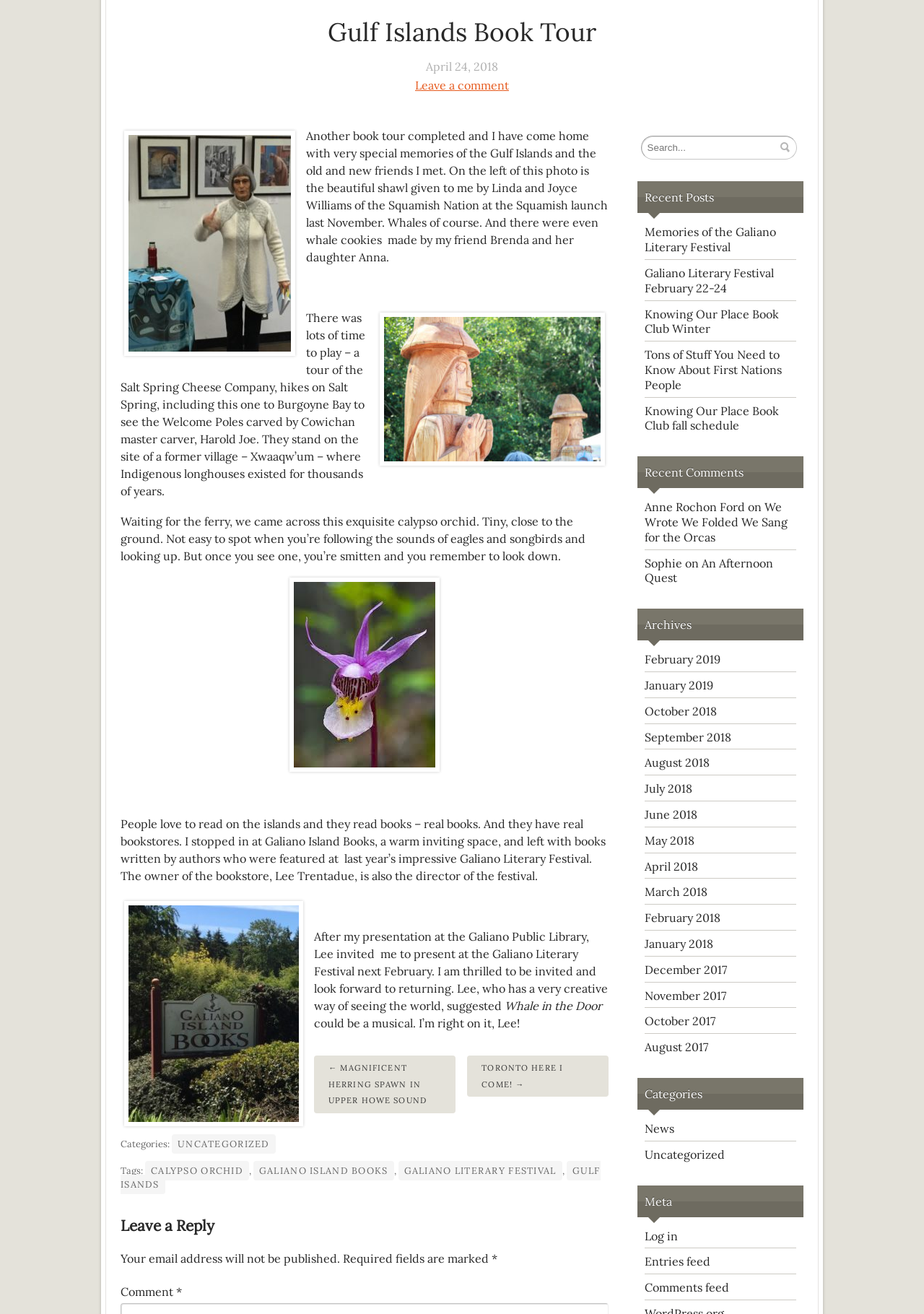Identify the bounding box coordinates of the HTML element based on this description: "May 2018".

[0.698, 0.634, 0.752, 0.645]